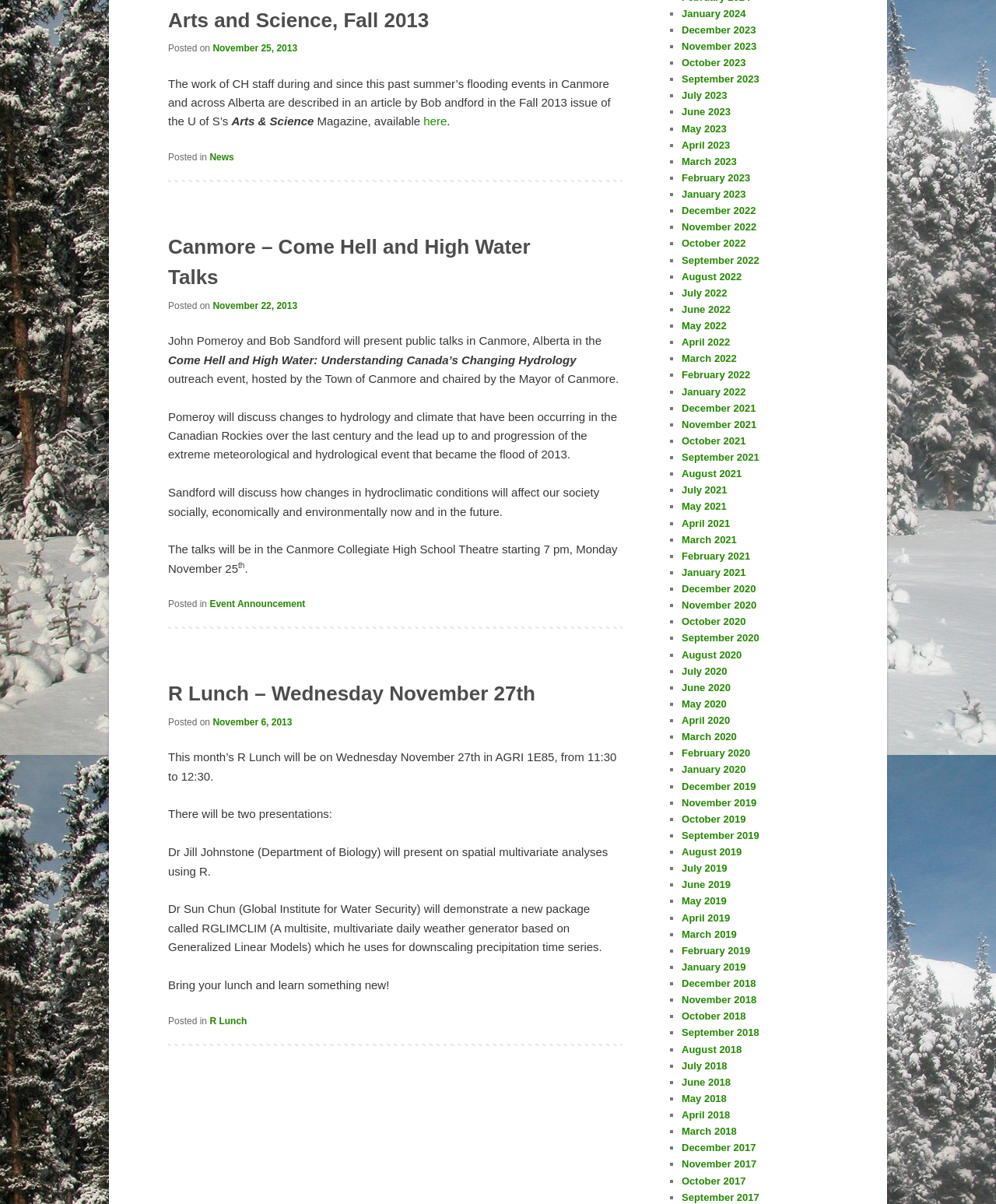Respond to the question below with a concise word or phrase:
How many links are in the footer section?

3